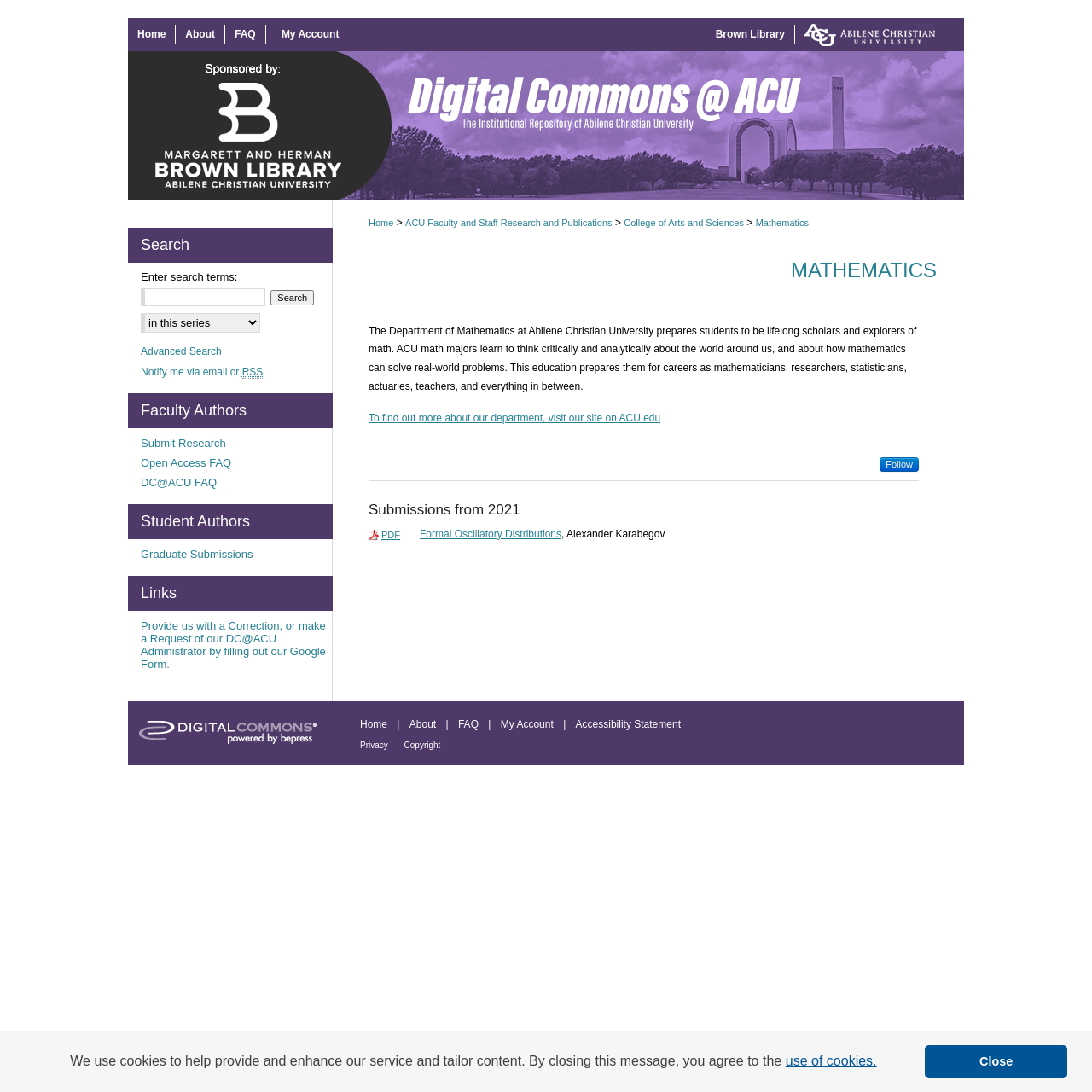Find the bounding box coordinates of the element you need to click on to perform this action: 'Click the 'Menu' link'. The coordinates should be represented by four float values between 0 and 1, in the format [left, top, right, bottom].

[0.953, 0.0, 1.0, 0.039]